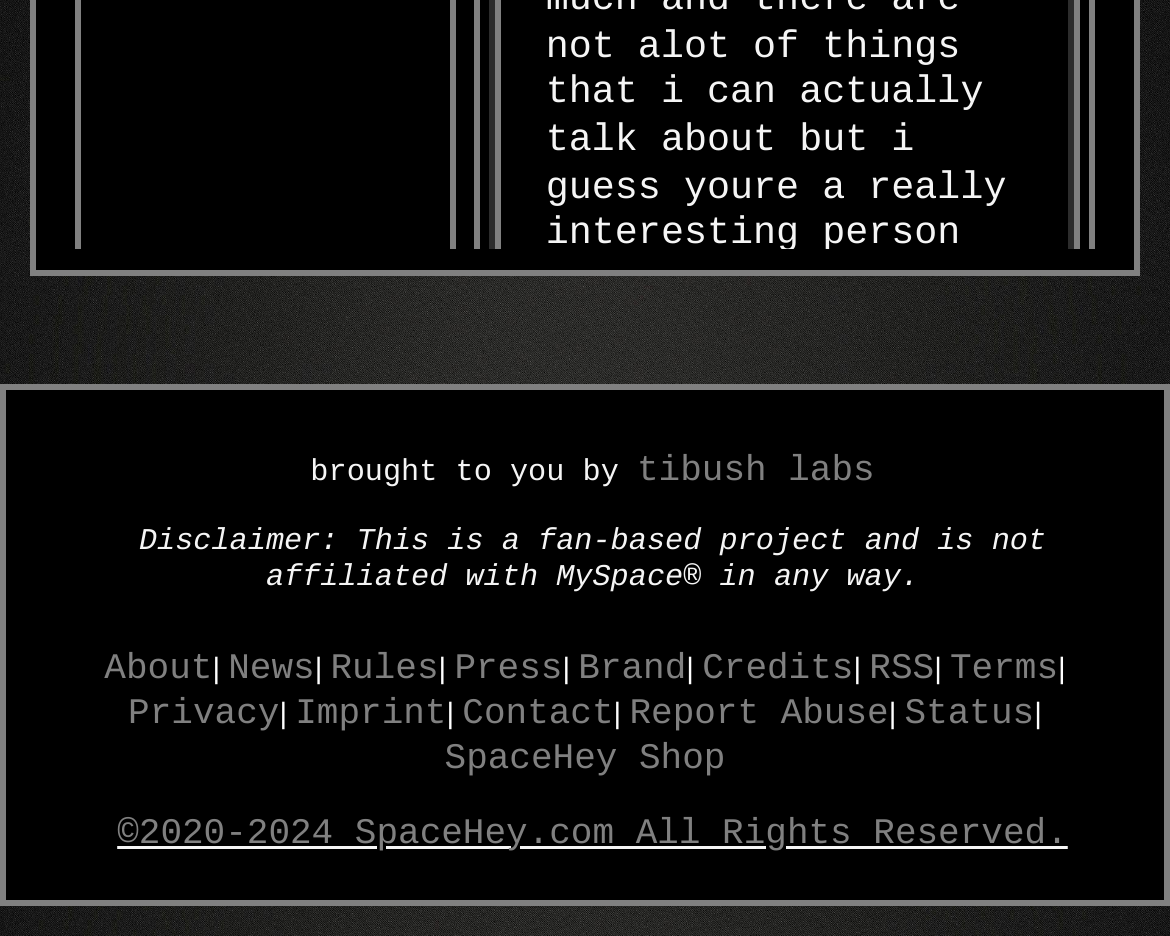Provide the bounding box coordinates, formatted as (top-left x, top-left y, bottom-right x, bottom-right y), with all values being floating point numbers between 0 and 1. Identify the bounding box of the UI element that matches the description: SpaceHey Shop

[0.38, 0.788, 0.62, 0.833]